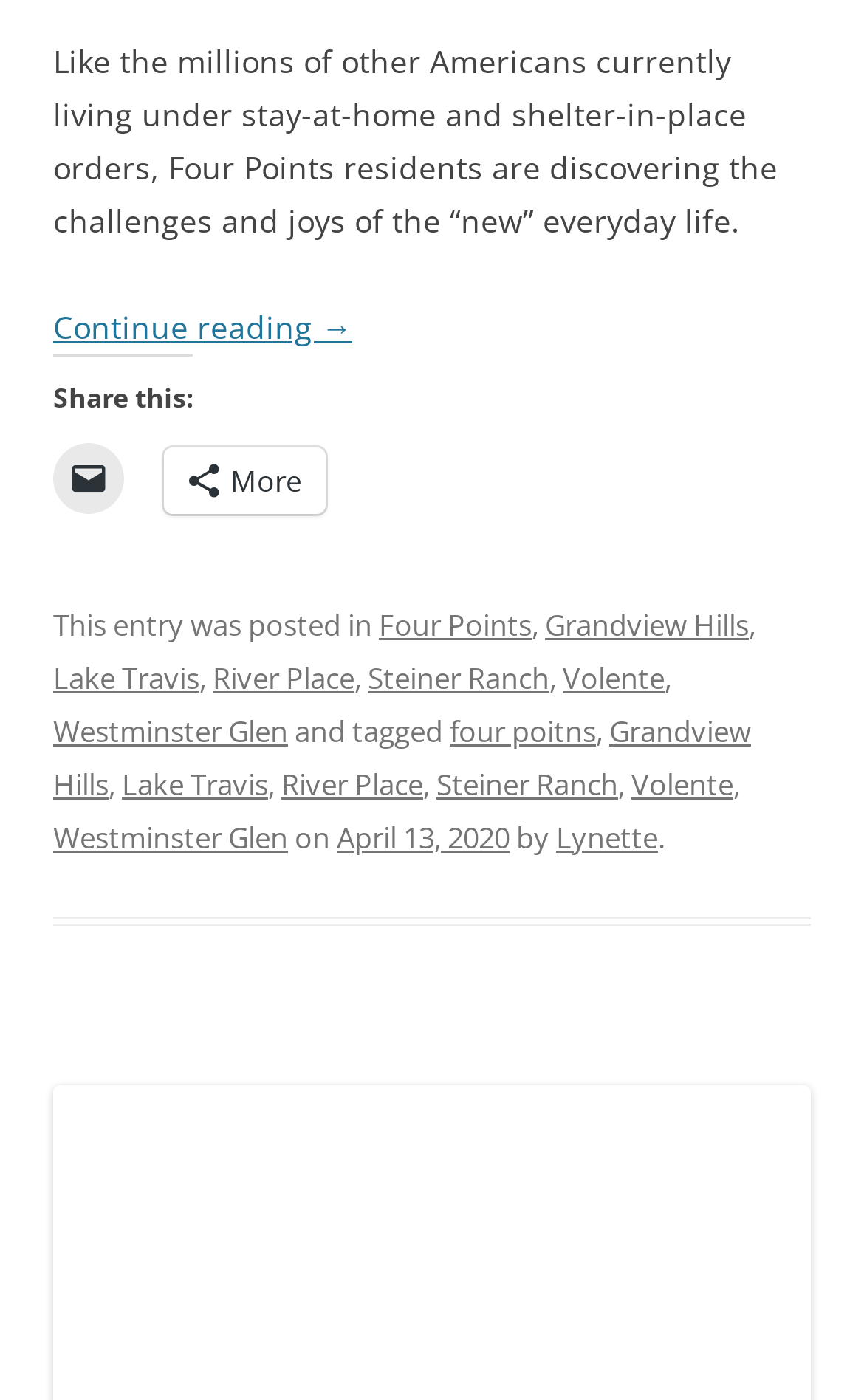Please identify the bounding box coordinates of the region to click in order to complete the task: "Check Twitter". The coordinates must be four float numbers between 0 and 1, specified as [left, top, right, bottom].

None